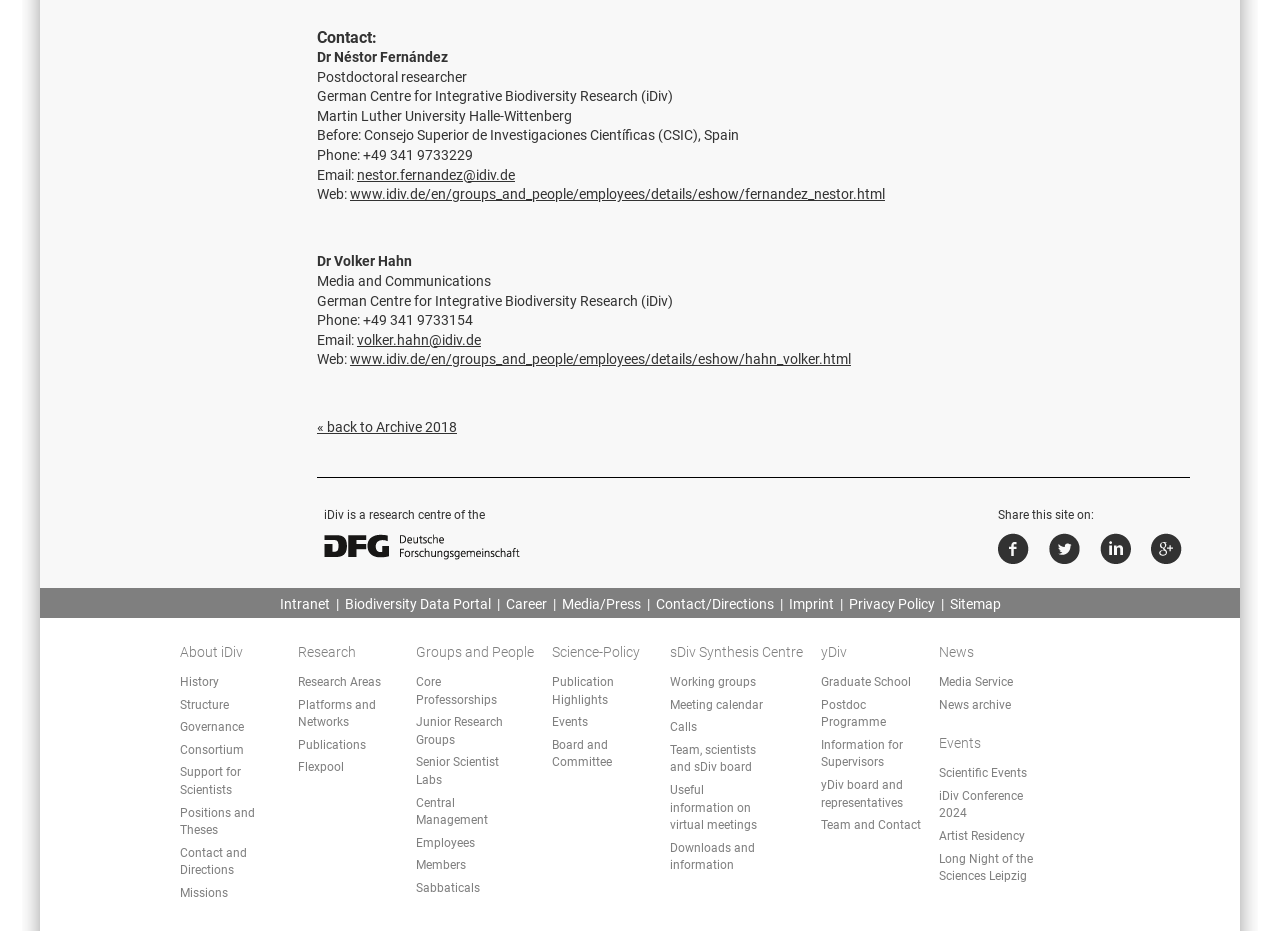Please give a short response to the question using one word or a phrase:
What is the organization that Dr Néstor Fernández is affiliated with?

German Centre for Integrative Biodiversity Research (iDiv)